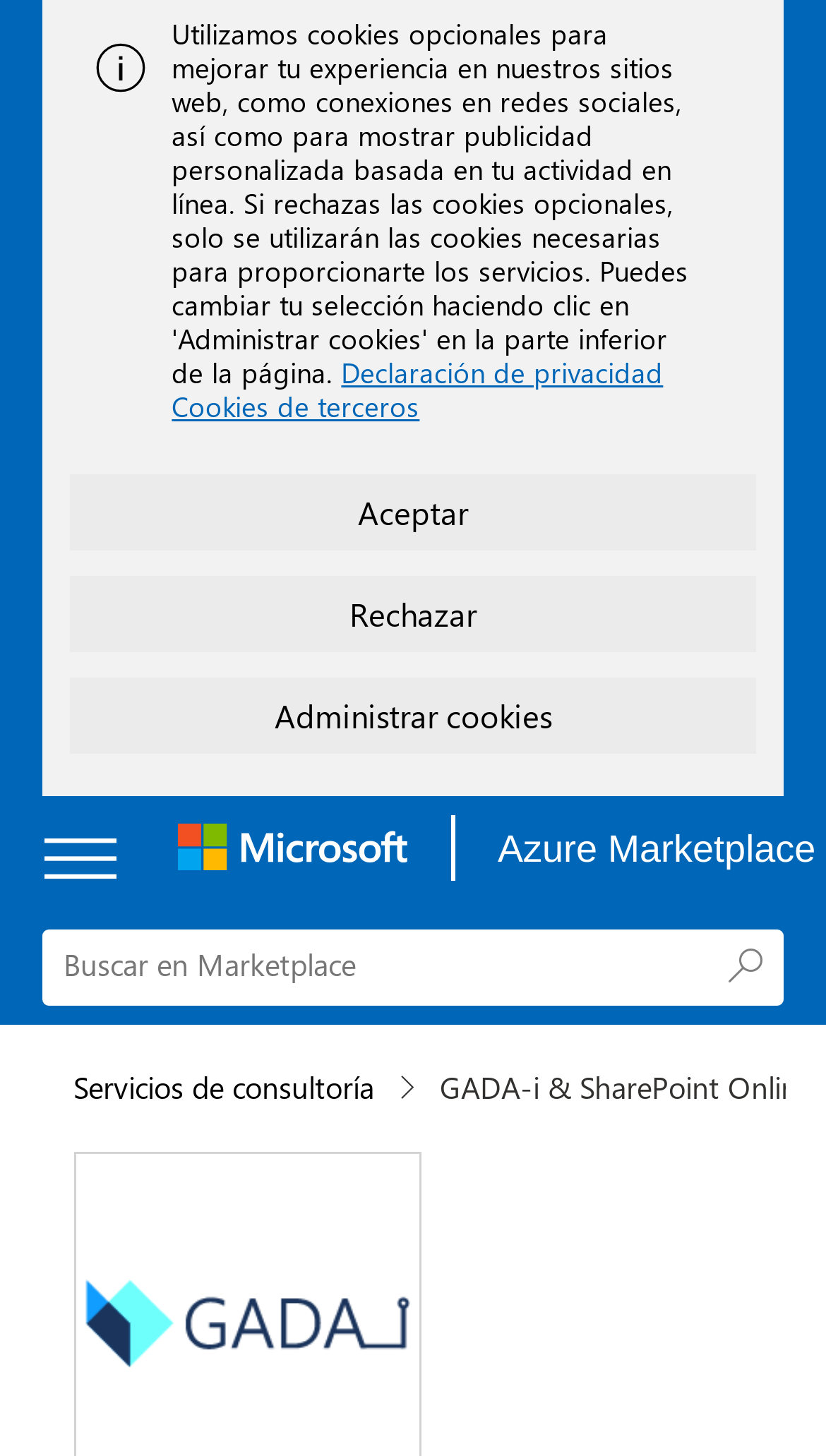What is the function of the 'Administrar cookies' button?
Using the screenshot, give a one-word or short phrase answer.

To manage cookies